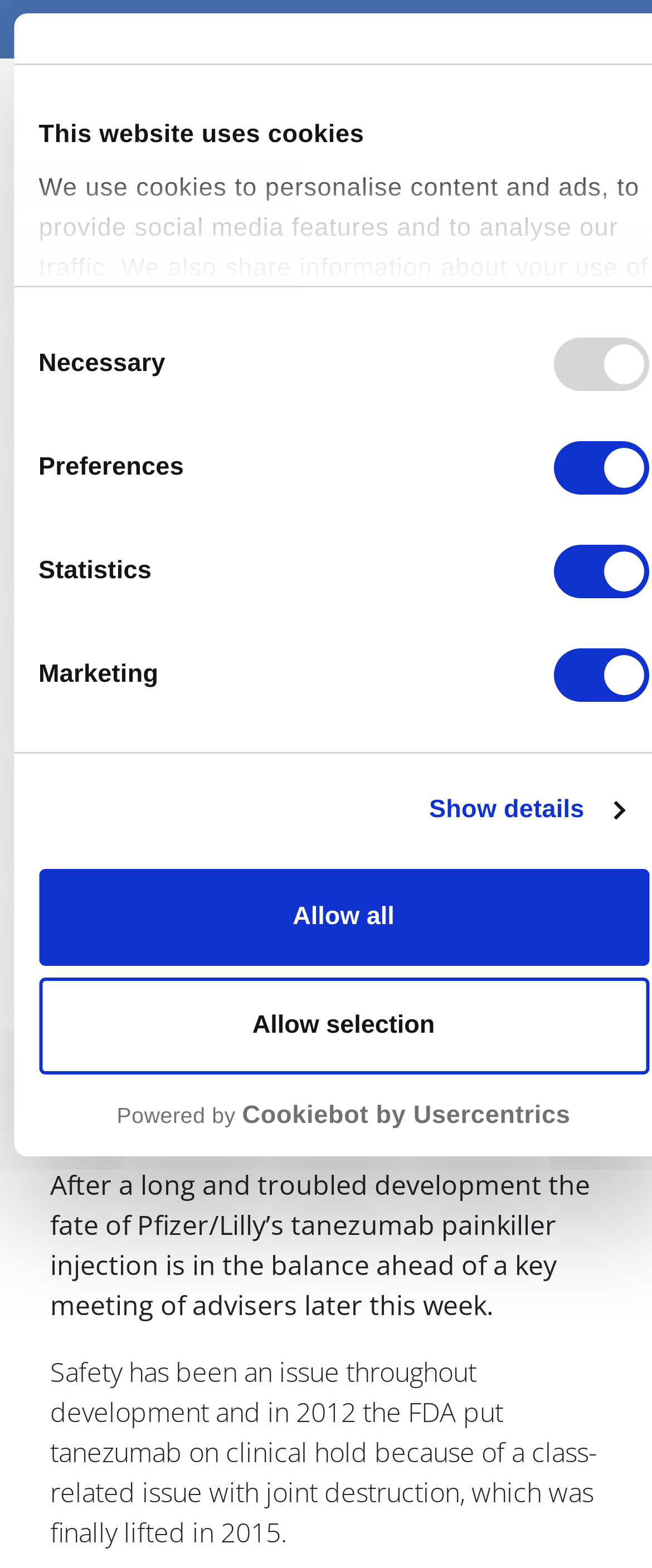What is the name of the painkiller injection mentioned in the article?
Based on the screenshot, provide your answer in one word or phrase.

tanezumab